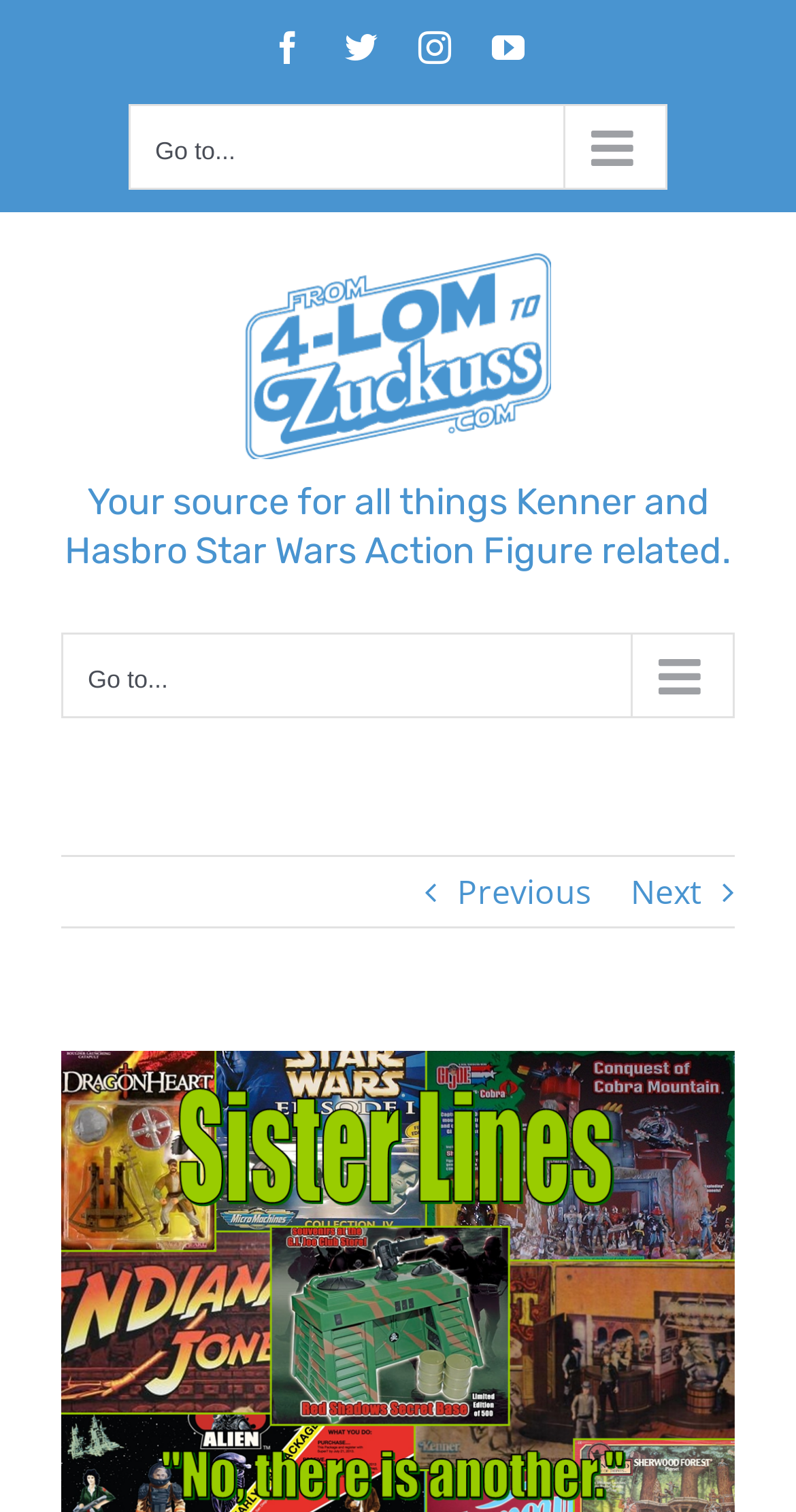Please specify the bounding box coordinates of the area that should be clicked to accomplish the following instruction: "View the logo". The coordinates should consist of four float numbers between 0 and 1, i.e., [left, top, right, bottom].

[0.309, 0.167, 0.691, 0.304]